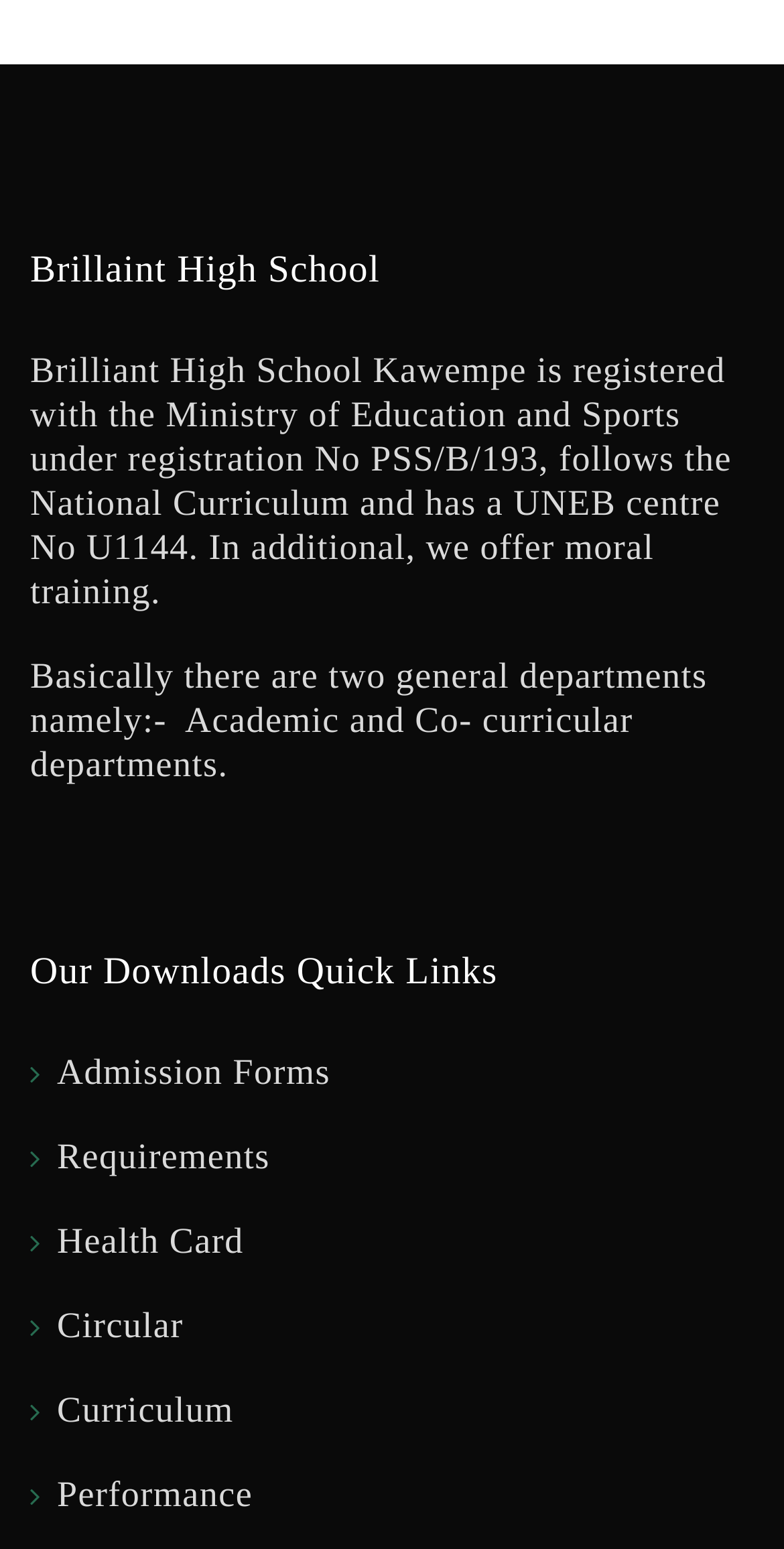Identify the bounding box for the described UI element: "Health Card".

[0.038, 0.788, 0.311, 0.814]